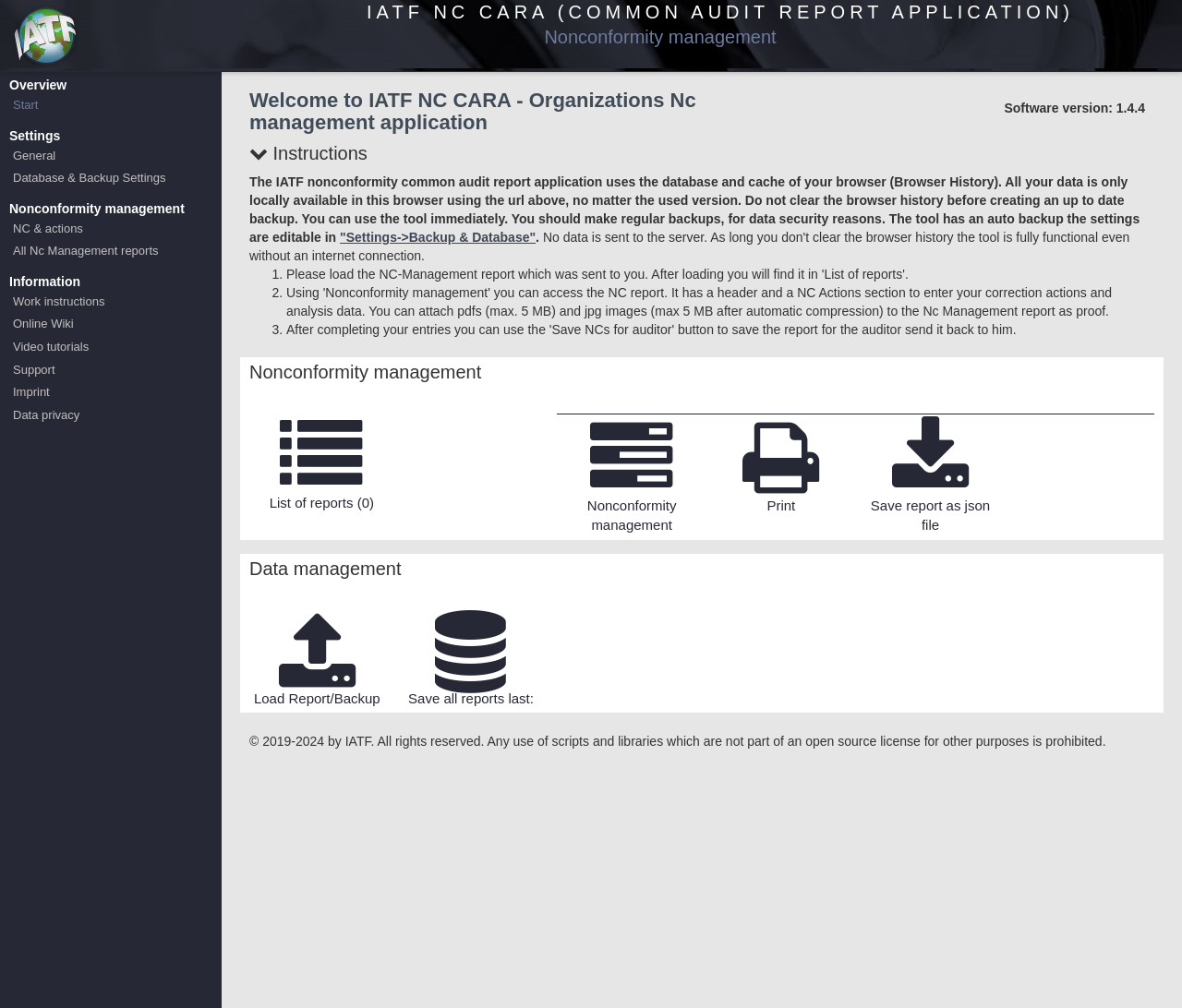Using the webpage screenshot and the element description Nick Lambert, determine the bounding box coordinates. Specify the coordinates in the format (top-left x, top-left y, bottom-right x, bottom-right y) with values ranging from 0 to 1.

None